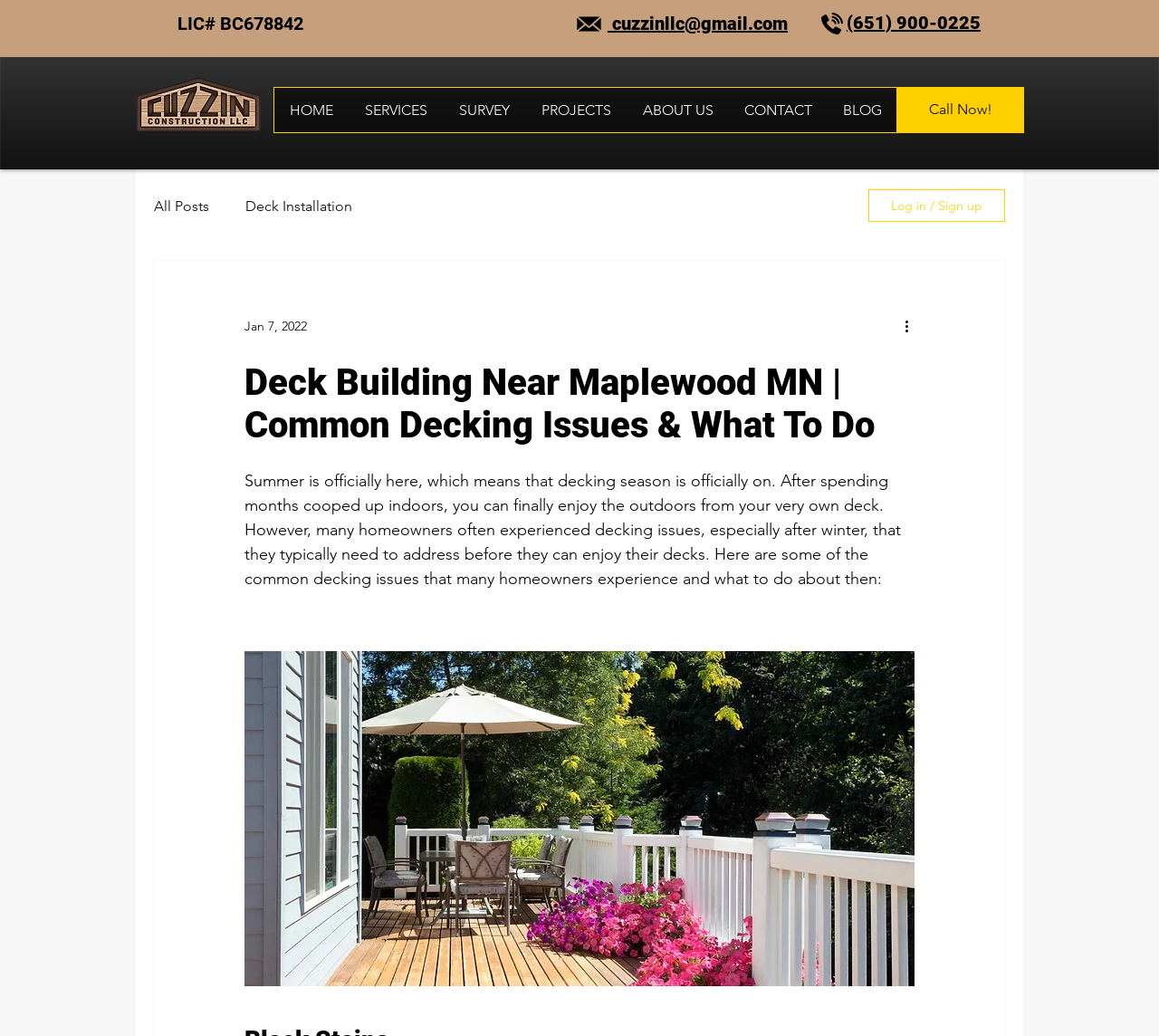Identify the bounding box of the UI component described as: "Log in / Sign up".

[0.749, 0.183, 0.867, 0.214]